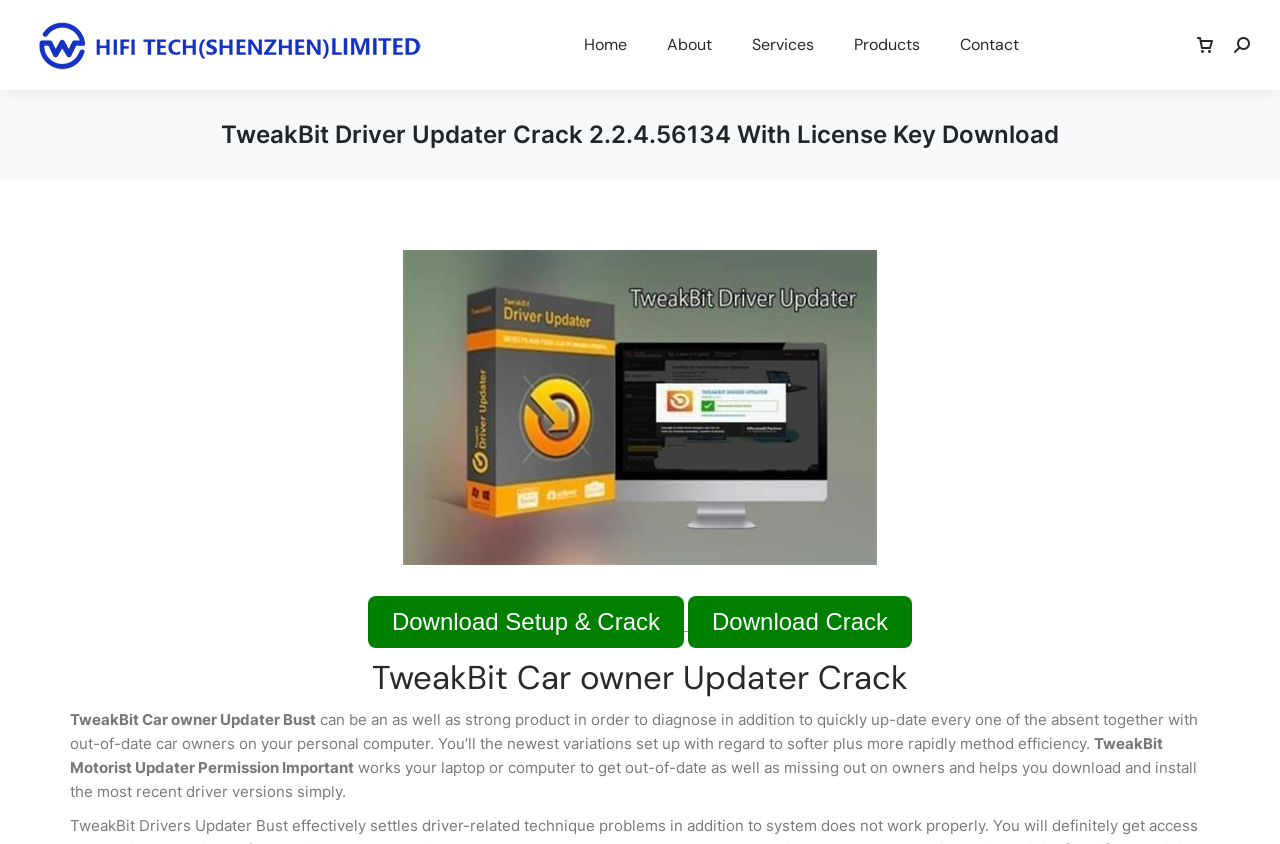Provide a one-word or short-phrase answer to the question:
What is the version of TweakBit Driver Updater?

2.2.4.56134